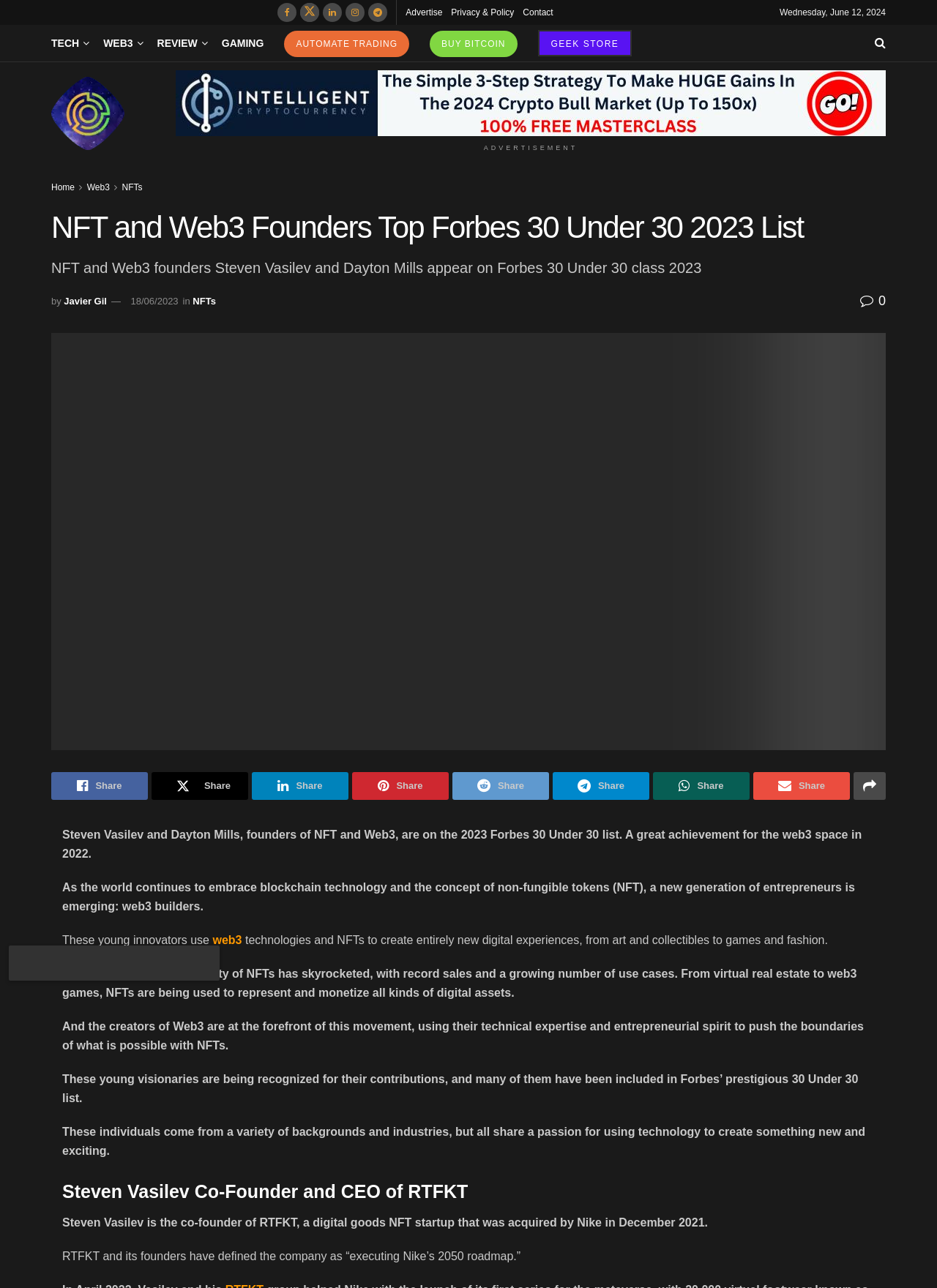What is the name of the news section?
Look at the image and provide a detailed response to the question.

I found the link 'Geek Metaverse News' with an image, which suggests it's a news section.